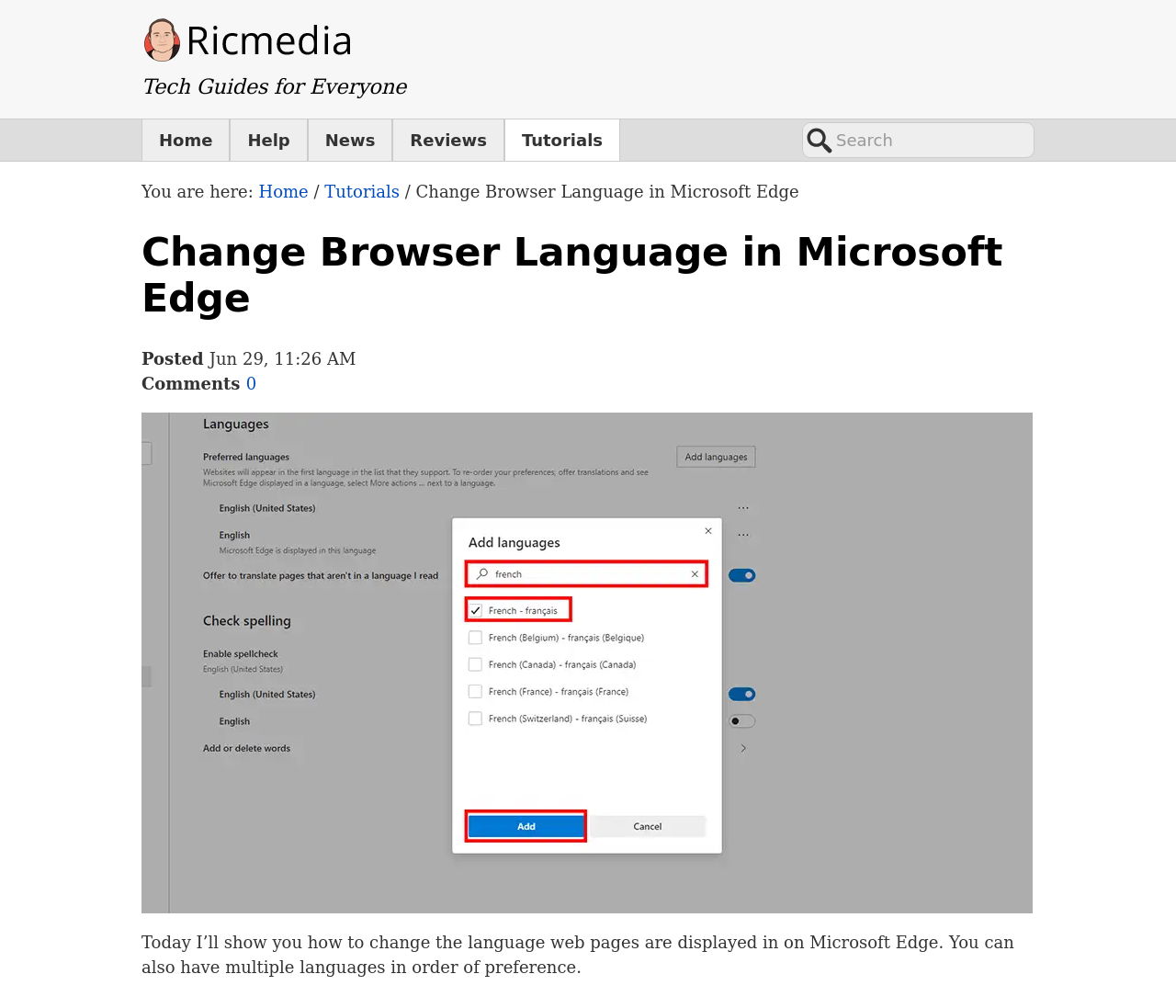Find the bounding box coordinates of the clickable region needed to perform the following instruction: "Click the Tutorials link". The coordinates should be provided as four float numbers between 0 and 1, i.e., [left, top, right, bottom].

[0.43, 0.118, 0.527, 0.159]